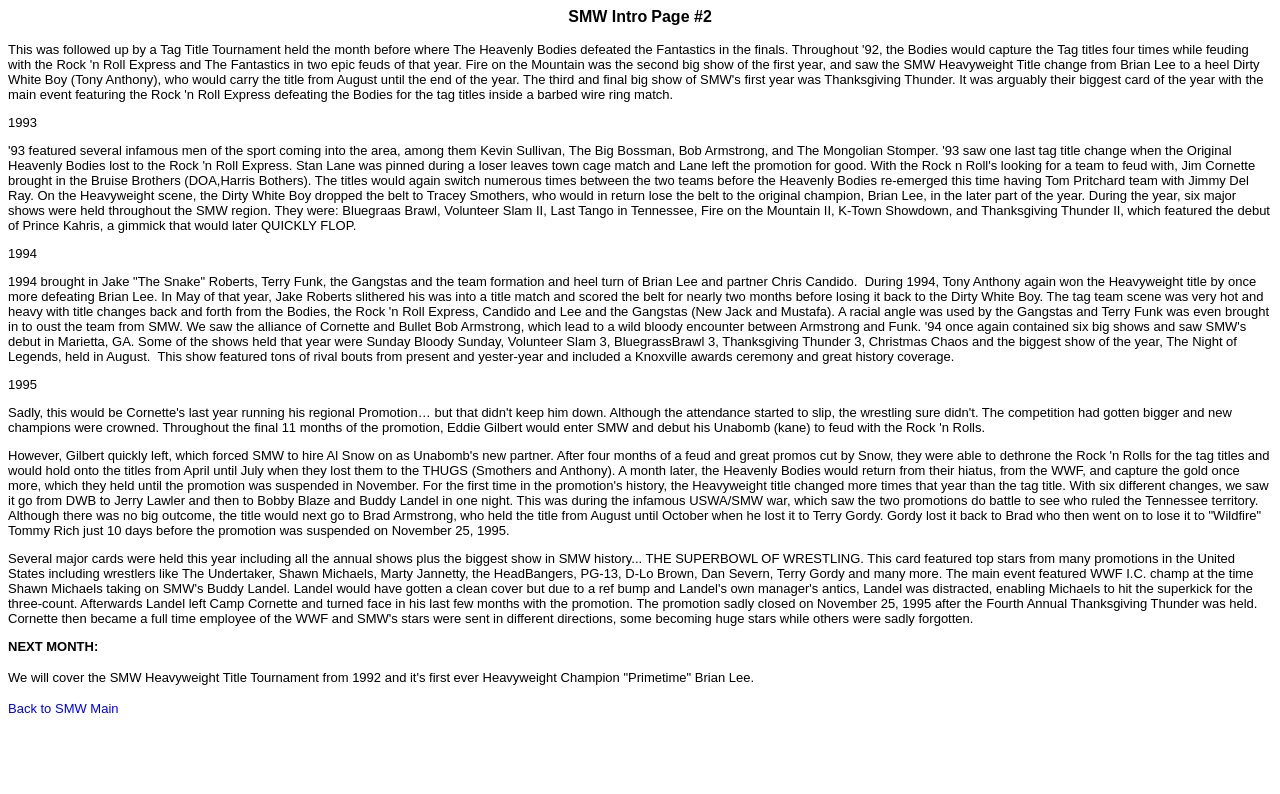Using the description: "Back to SMW Main", determine the UI element's bounding box coordinates. Ensure the coordinates are in the format of four float numbers between 0 and 1, i.e., [left, top, right, bottom].

[0.006, 0.883, 0.093, 0.902]